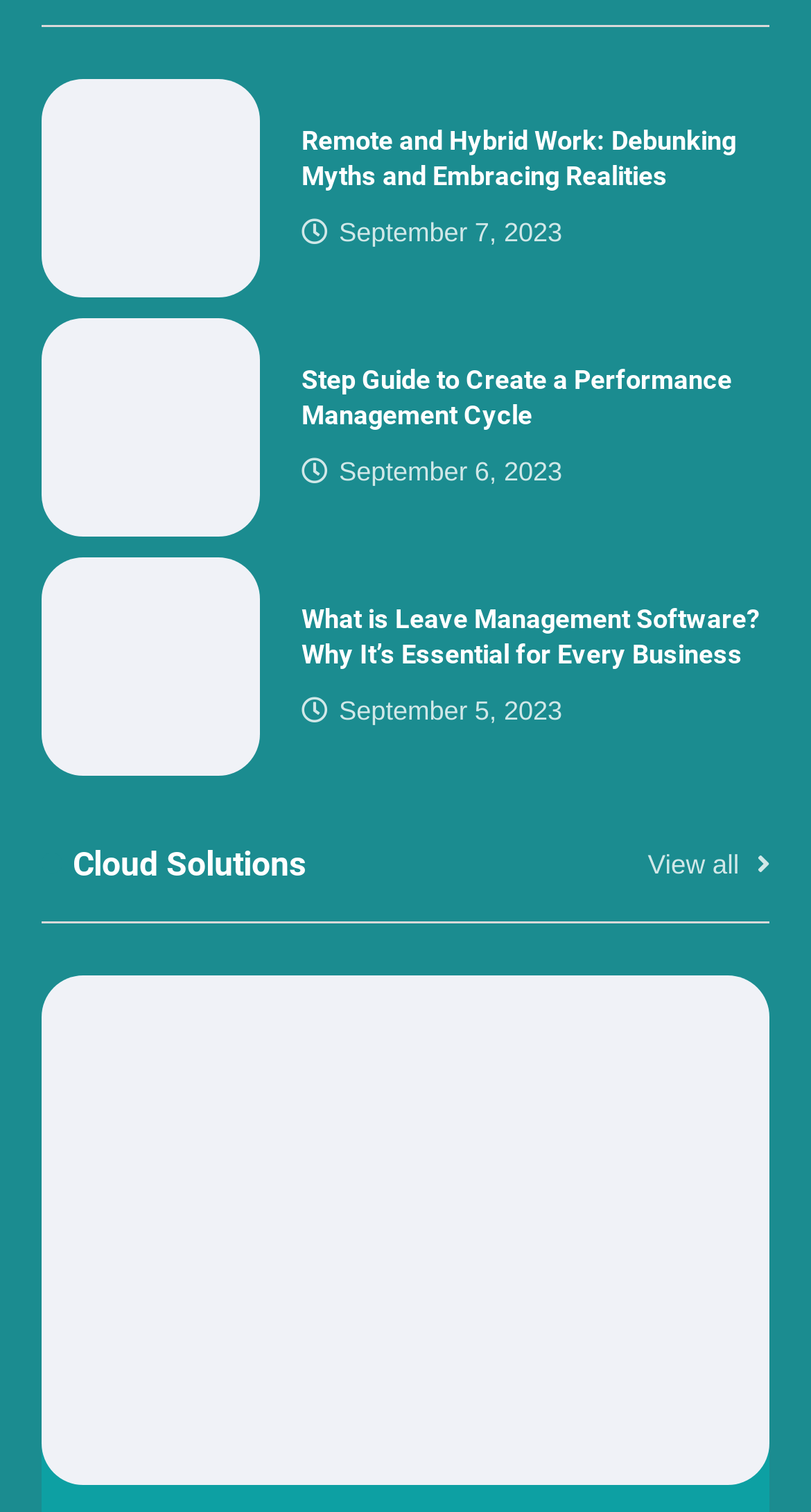How many links are there in the webpage?
Using the image provided, answer with just one word or phrase.

9